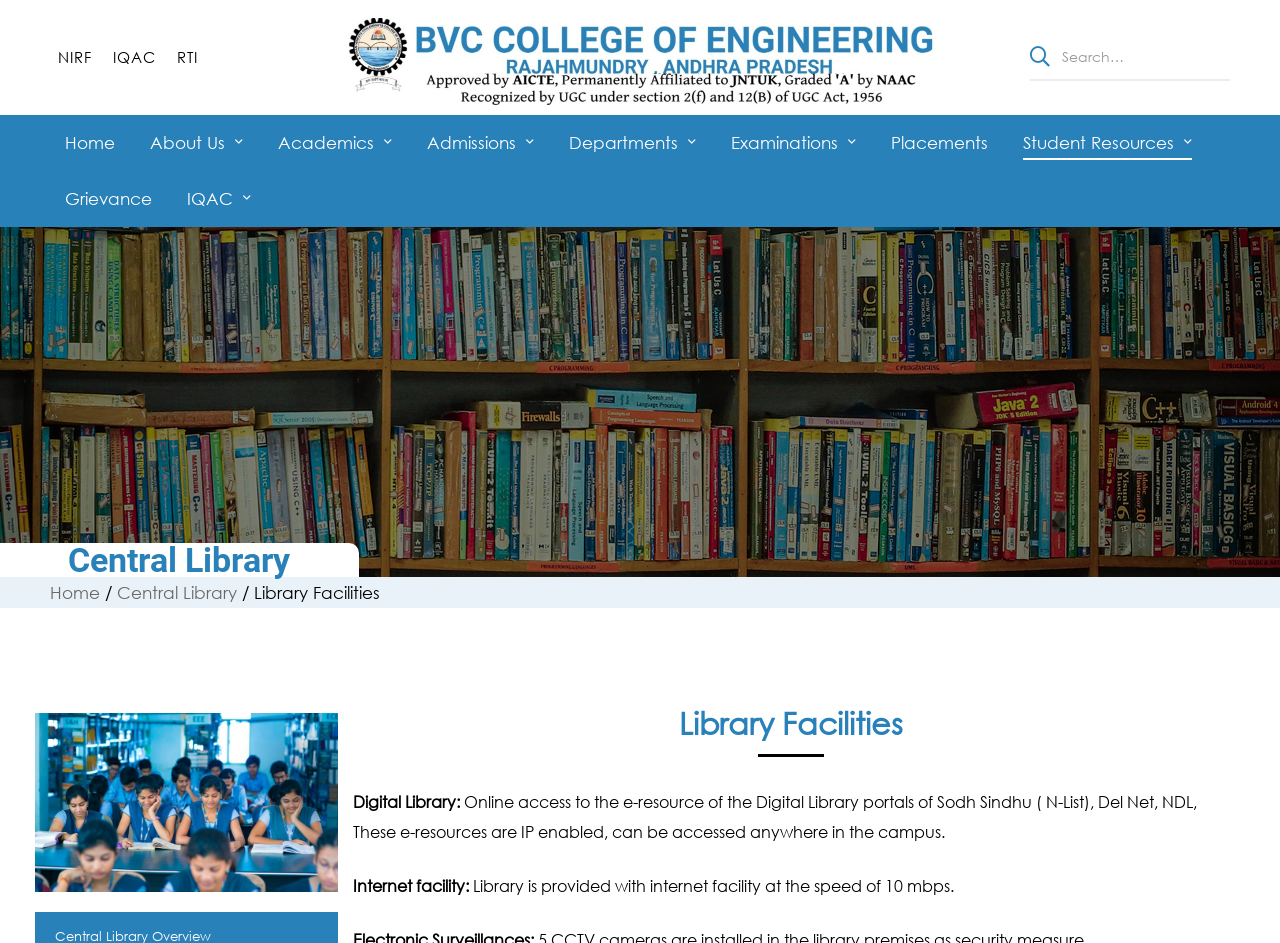Provide an in-depth caption for the contents of the webpage.

The webpage is about the Library Facilities of BVC College of Engineering. At the top, there are several links, including "NIRF", "IQAC", "RTI", and "BVC College of Engineering", which is accompanied by an image. A search bar is located at the top right corner, consisting of a search box and a magnifying glass button.

Below the top section, there is a navigation menu with links to various pages, including "Home", "About Us", "Academics", "Admissions", "Departments", "Examinations", "Placements", "Student Resources", and "Grievance". Some of these links have dropdown menus.

The main content of the page is divided into two sections. On the left, there is a section titled "Central Library" with a navigation breadcrumb trail above it, showing the path "Home > Central Library > Library Facilities". On the right, there is a section titled "Library Facilities" with a heading and several paragraphs of text. The text describes the digital library, including online access to e-resources such as Sodh Sindhu, Del Net, and NDL, which are IP-enabled and can be accessed anywhere on campus. Additionally, the library provides internet facility at a speed of 10 mbps.